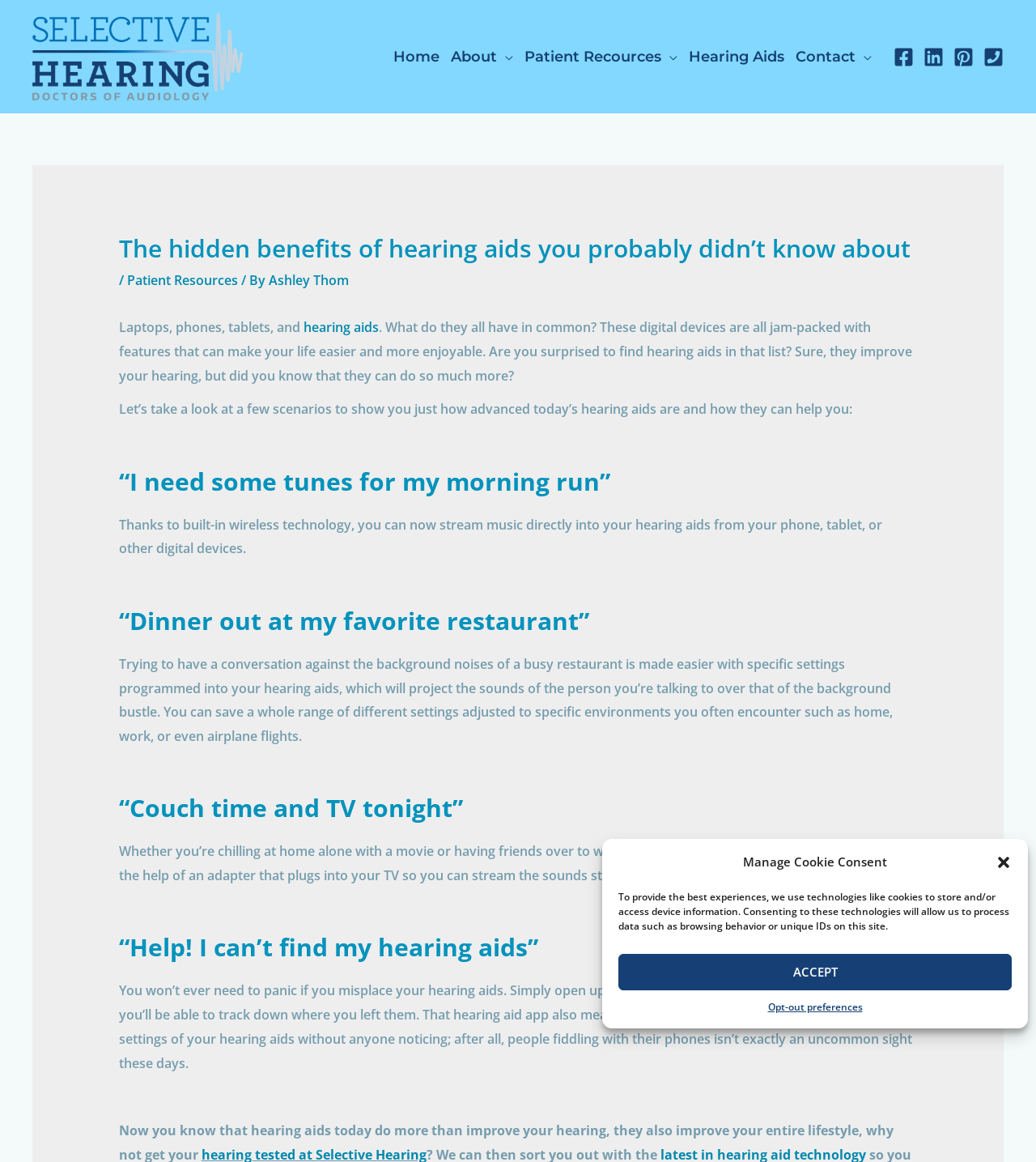Reply to the question with a single word or phrase:
What is the name of the website?

Selective Hearing